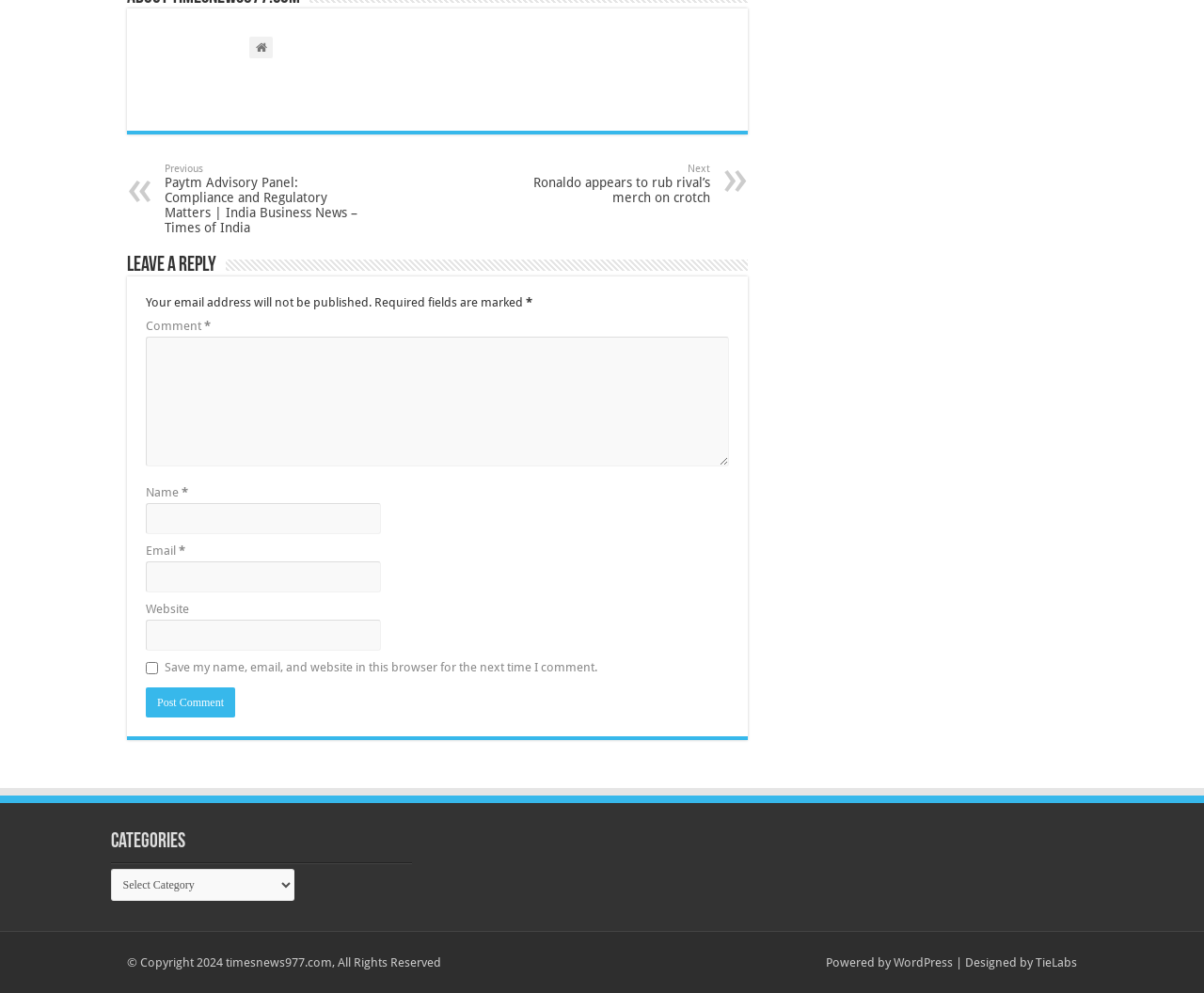Determine the bounding box coordinates for the UI element matching this description: "TieLabs".

[0.86, 0.962, 0.895, 0.976]